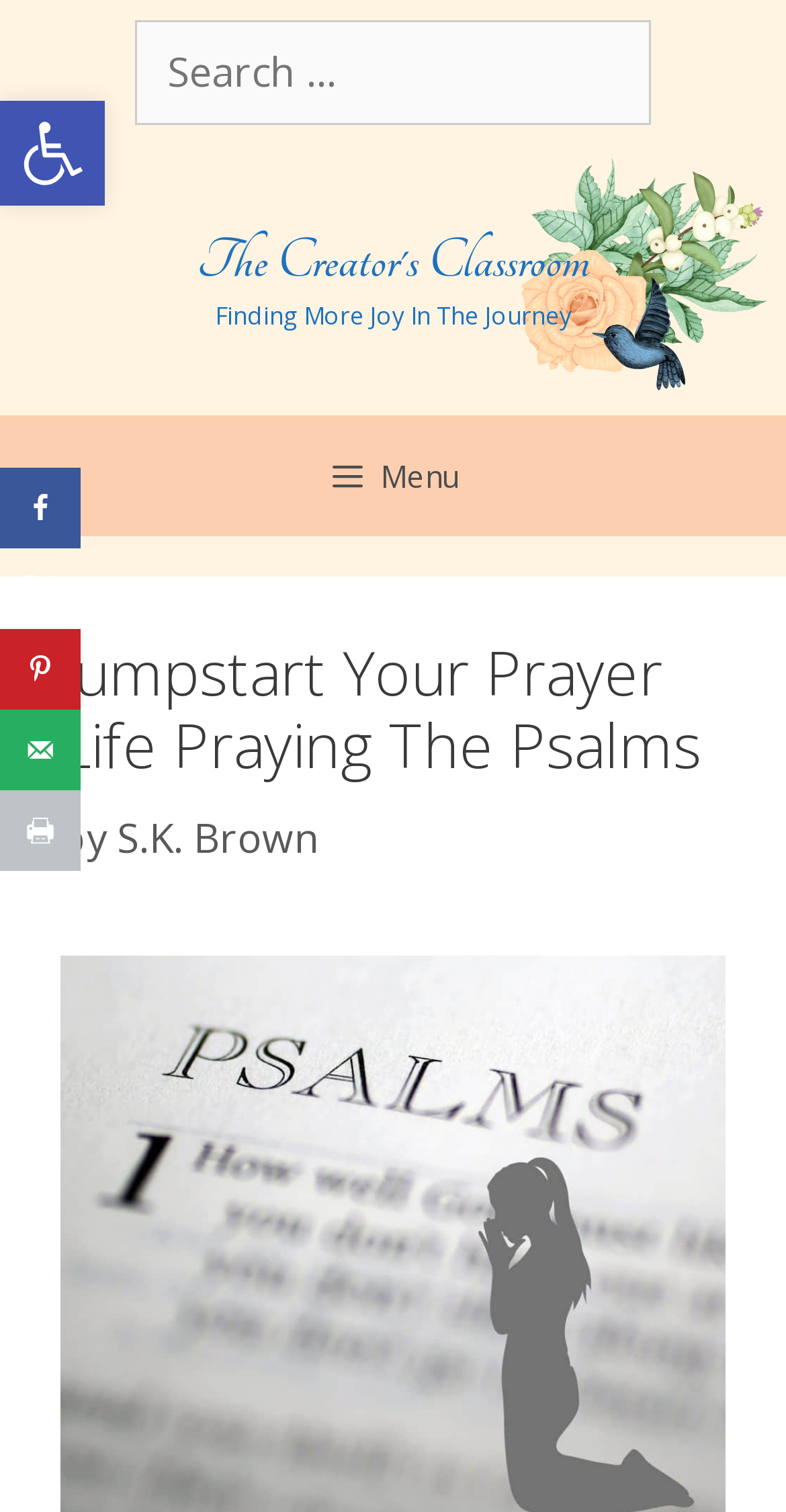Please determine the bounding box coordinates of the area that needs to be clicked to complete this task: 'enter your name'. The coordinates must be four float numbers between 0 and 1, formatted as [left, top, right, bottom].

None